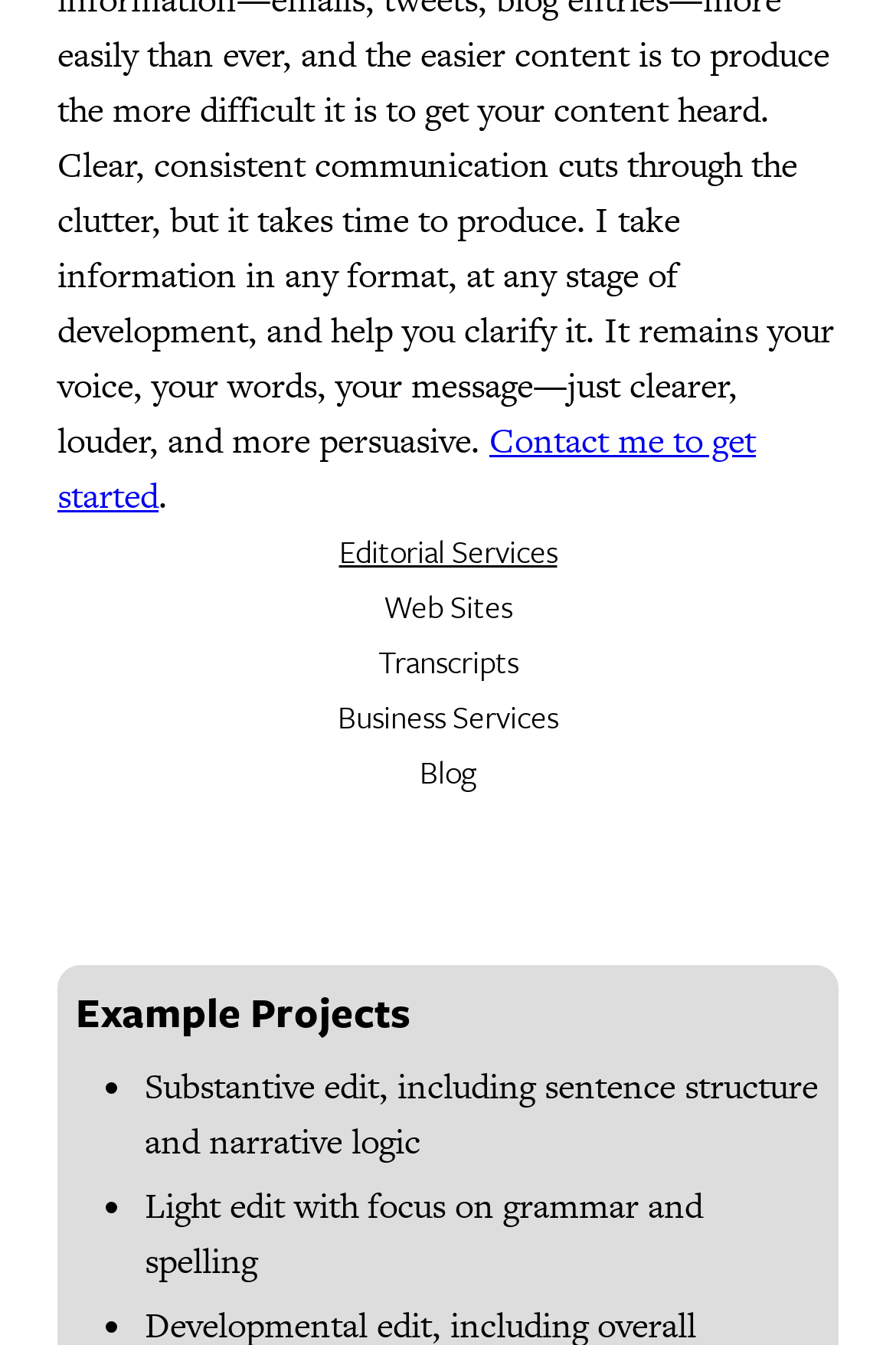Given the description "Contact me to get started", provide the bounding box coordinates of the corresponding UI element.

[0.064, 0.309, 0.844, 0.386]